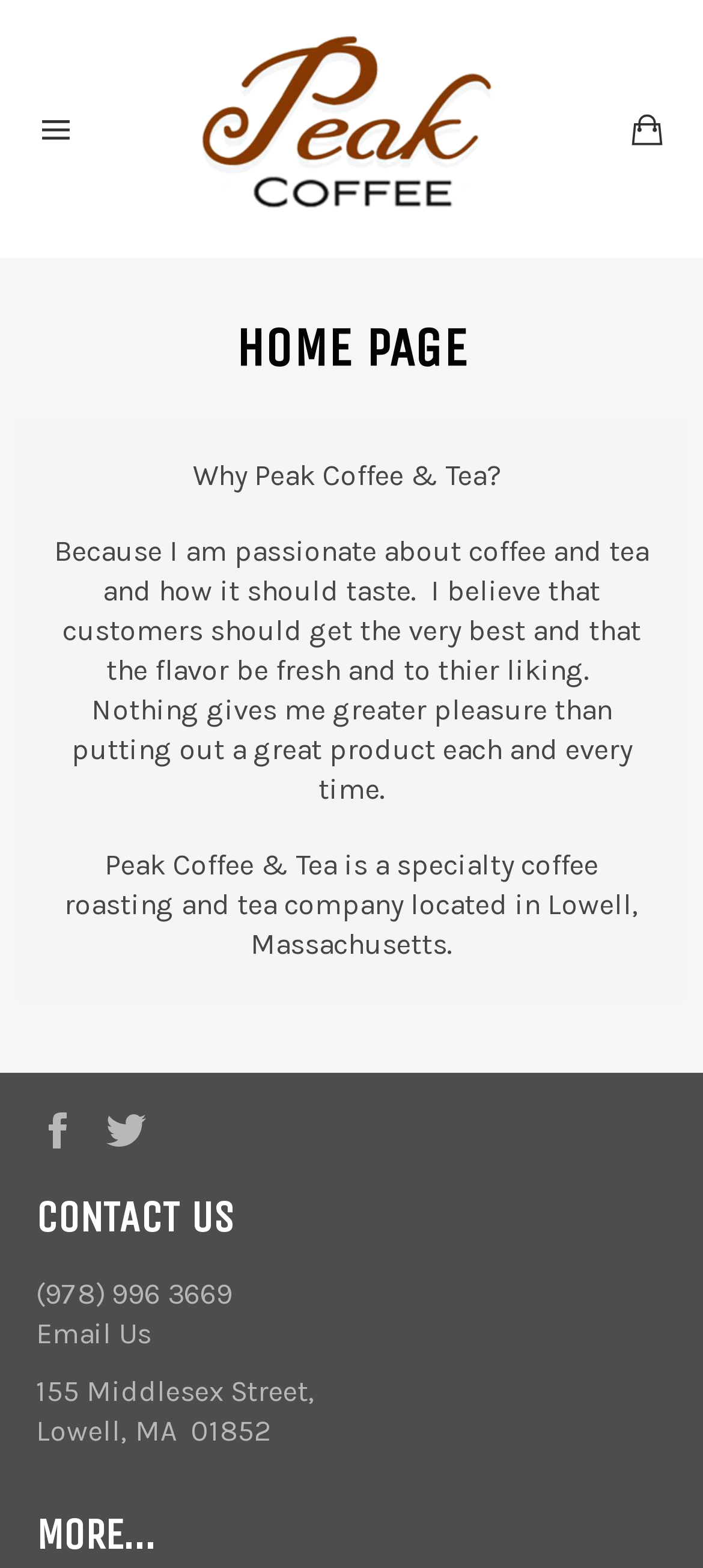Reply to the question below using a single word or brief phrase:
What is the company name?

Peak Coffee and Tea